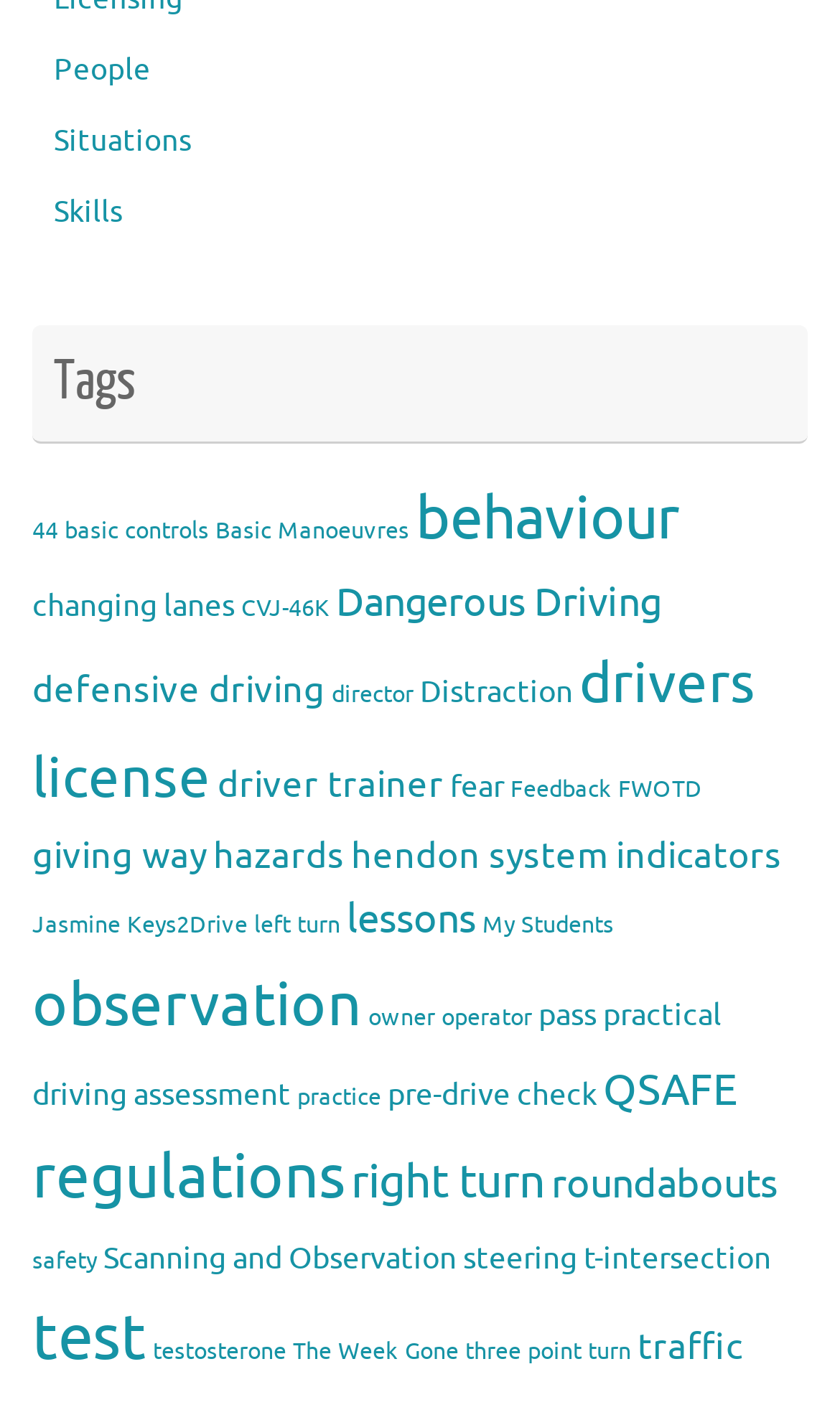Determine the bounding box for the HTML element described here: "CVJ-46K". The coordinates should be given as [left, top, right, bottom] with each number being a float between 0 and 1.

[0.287, 0.42, 0.392, 0.439]